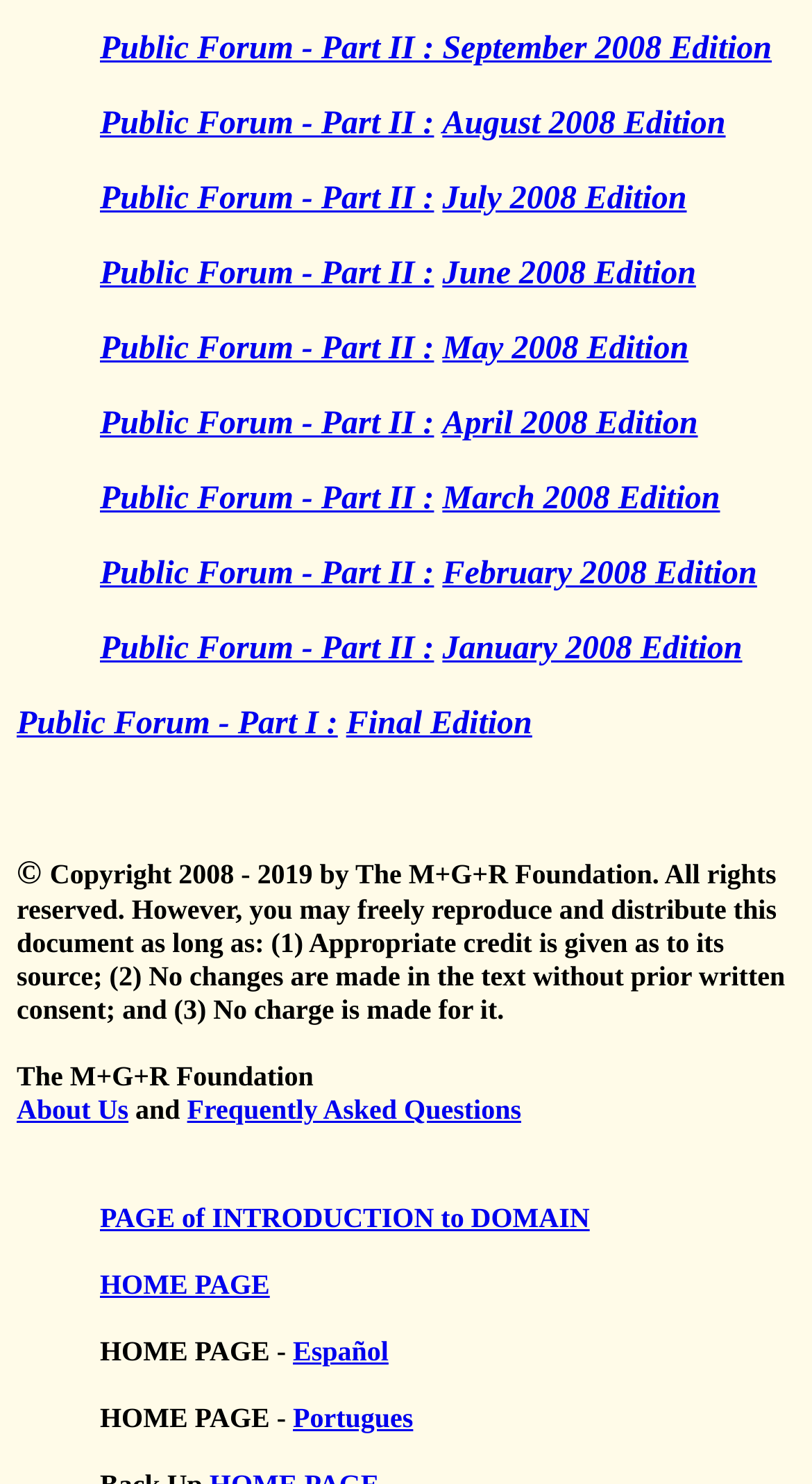Given the element description April 2008 Edition, identify the bounding box coordinates for the UI element on the webpage screenshot. The format should be (top-left x, top-left y, bottom-right x, bottom-right y), with values between 0 and 1.

[0.545, 0.274, 0.859, 0.297]